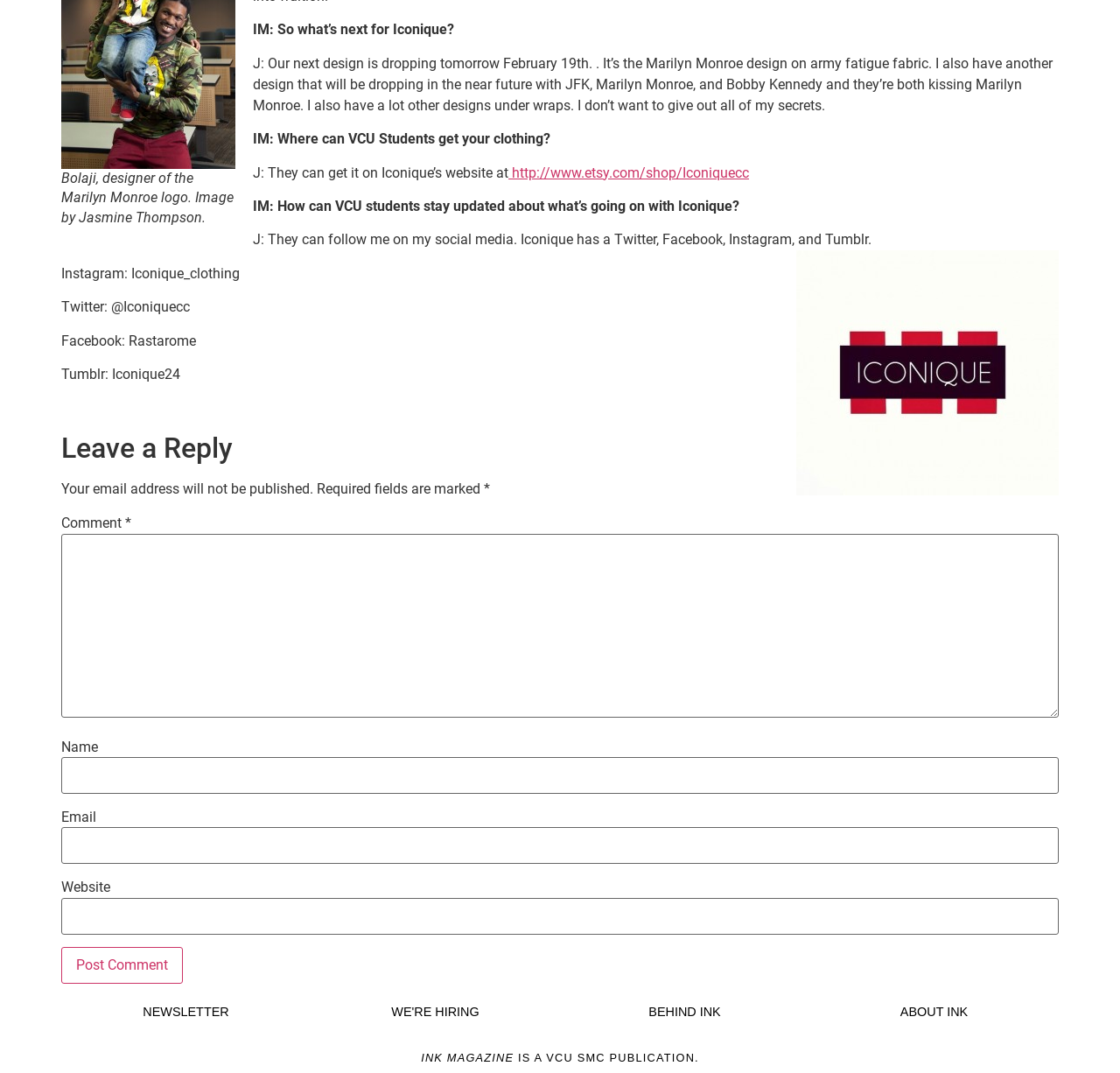How many social media platforms does Iconique have?
Please answer the question with a detailed response using the information from the screenshot.

I found the answer by counting the number of social media platforms mentioned in the conversation, which are Twitter, Facebook, Instagram, and Tumblr.